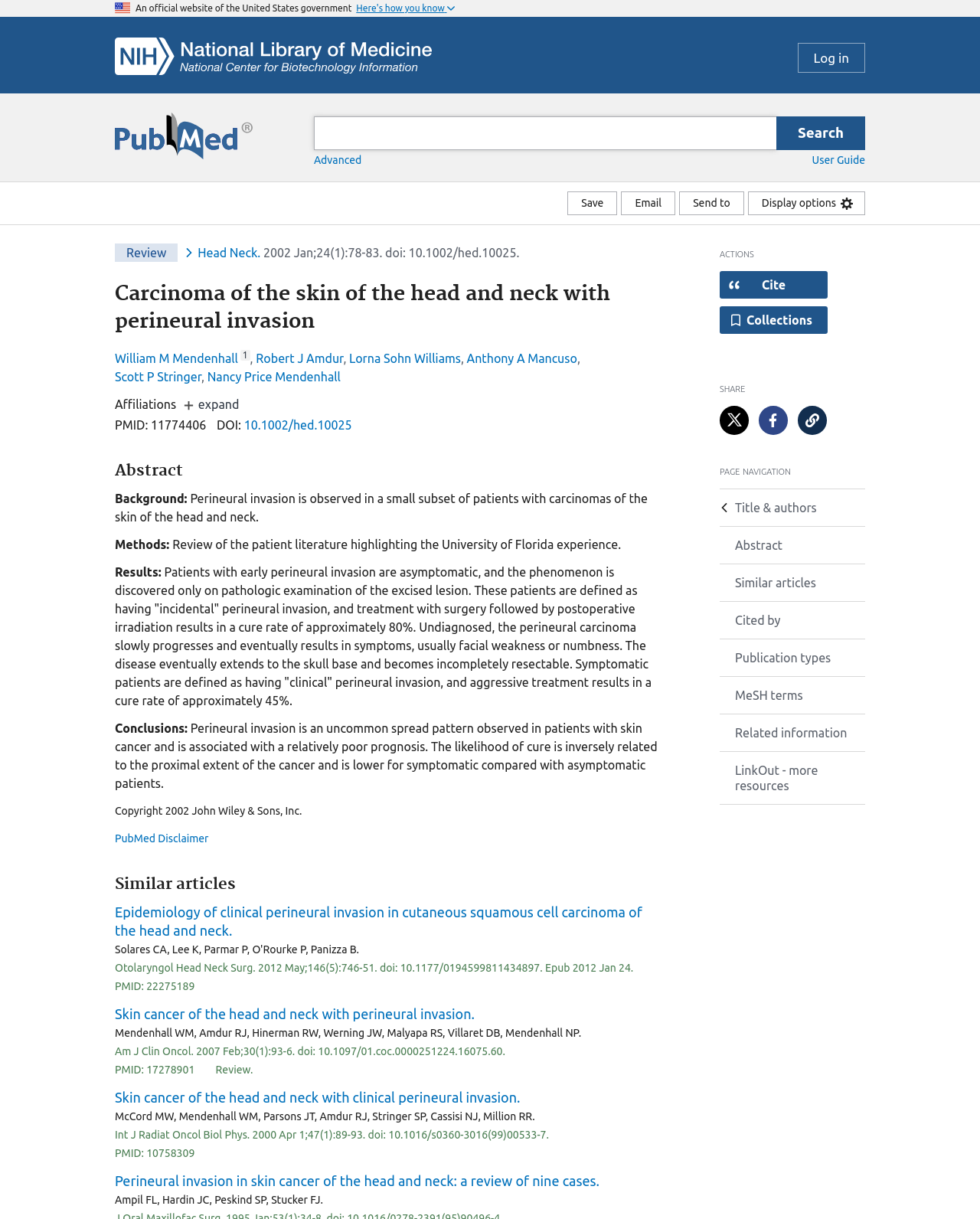Please determine the bounding box coordinates of the element to click on in order to accomplish the following task: "Search for a term". Ensure the coordinates are four float numbers ranging from 0 to 1, i.e., [left, top, right, bottom].

[0.305, 0.095, 0.898, 0.123]